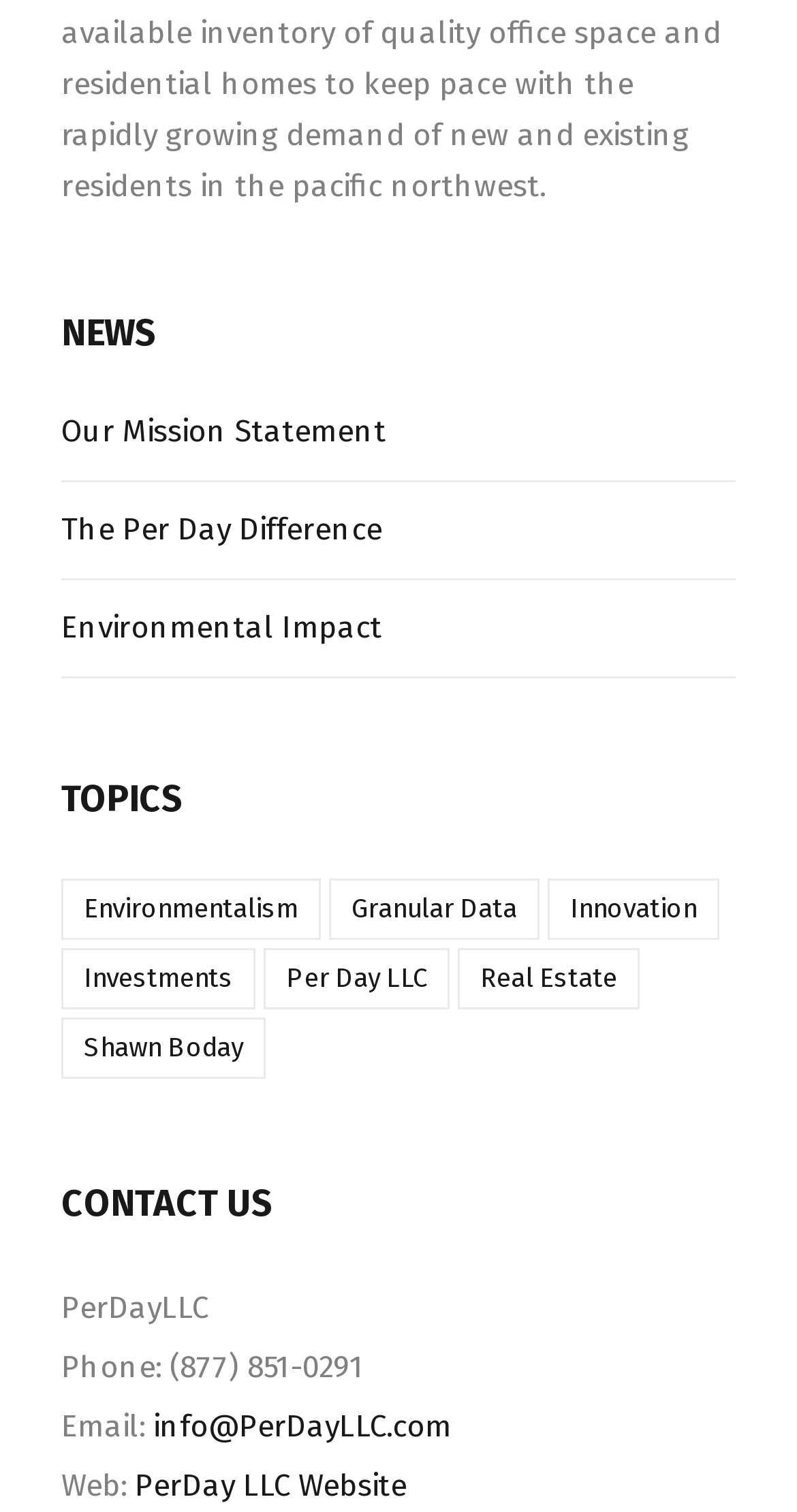Determine the bounding box coordinates of the clickable element to complete this instruction: "Learn about 'The Per Day Difference'". Provide the coordinates in the format of four float numbers between 0 and 1, [left, top, right, bottom].

[0.077, 0.319, 0.923, 0.366]